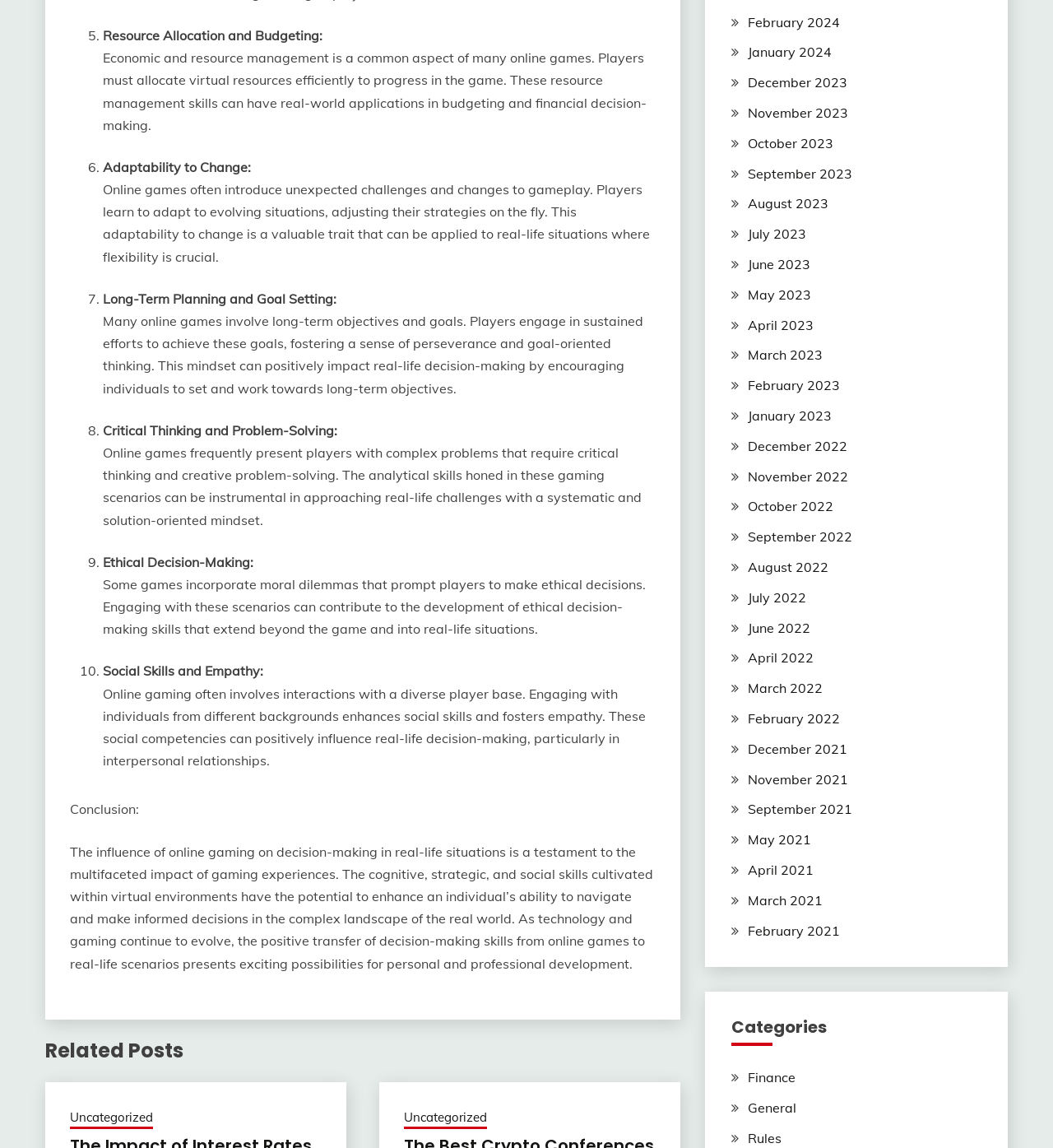Identify the bounding box coordinates for the UI element described as follows: "July 2023". Ensure the coordinates are four float numbers between 0 and 1, formatted as [left, top, right, bottom].

[0.71, 0.197, 0.765, 0.211]